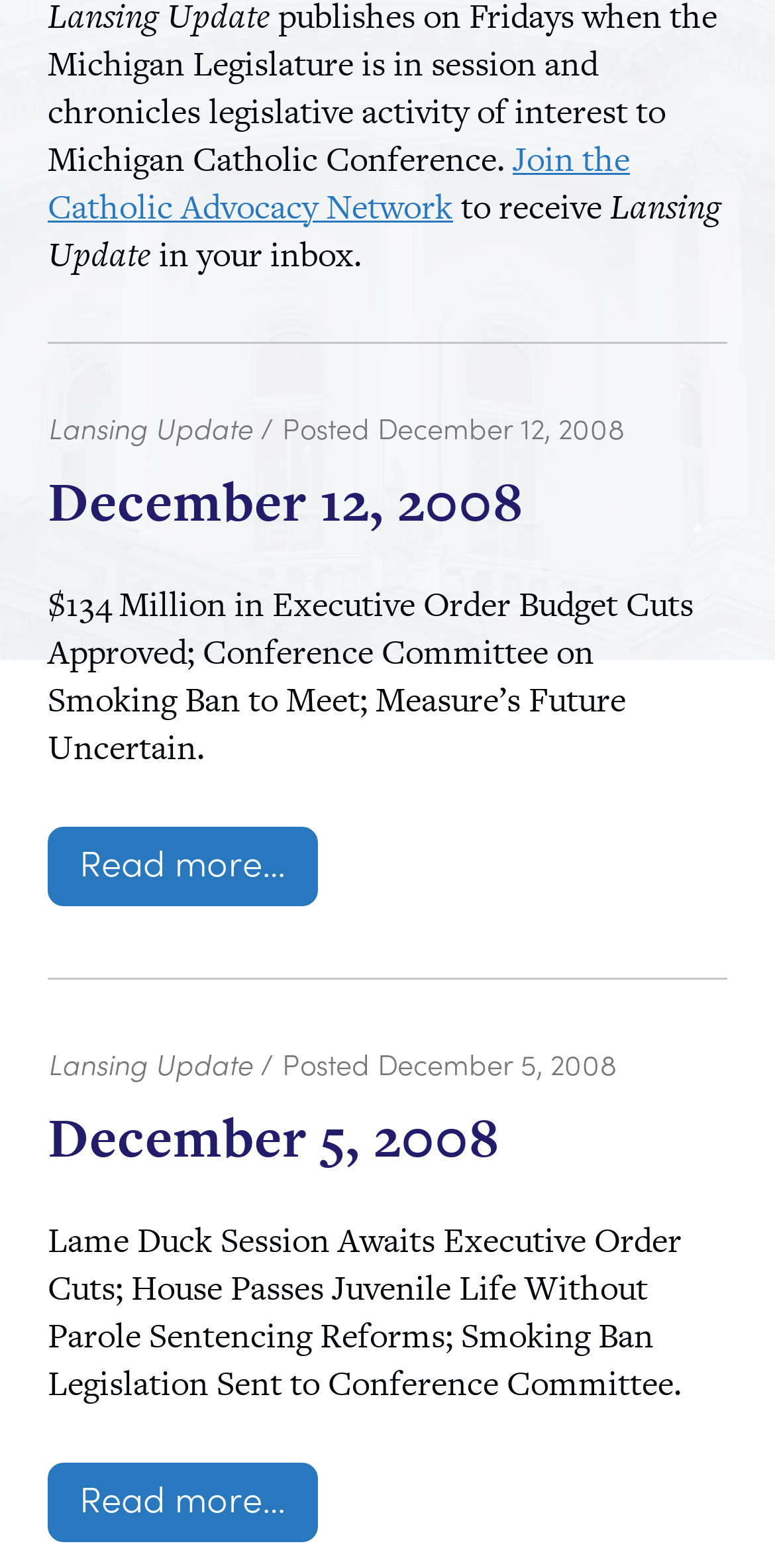Based on the element description, predict the bounding box coordinates (top-left x, top-left y, bottom-right x, bottom-right y) for the UI element in the screenshot: Click here to Download

None